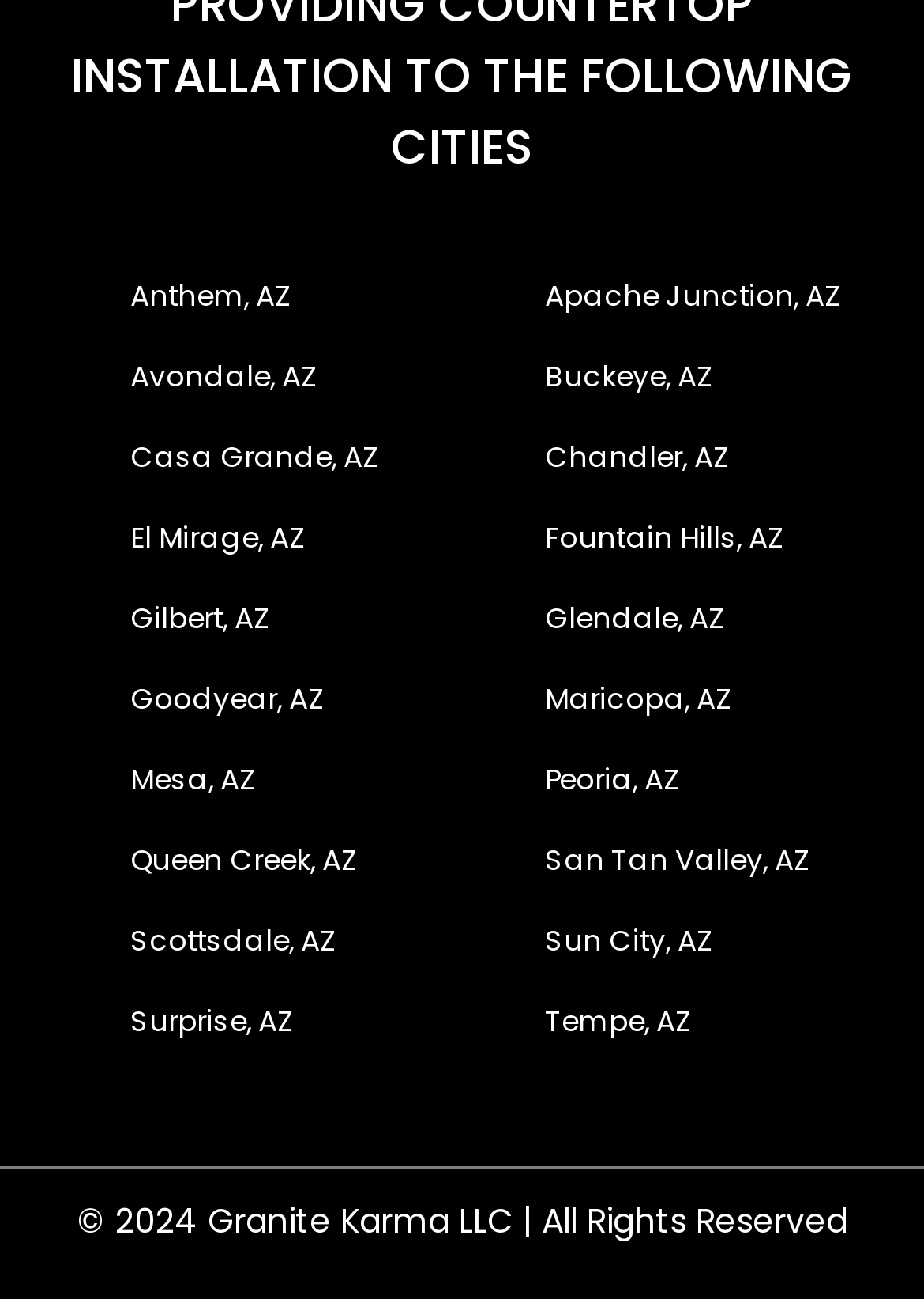Answer the following query concisely with a single word or phrase:
Is there a link to a city starting with 'Q' on this webpage?

Yes